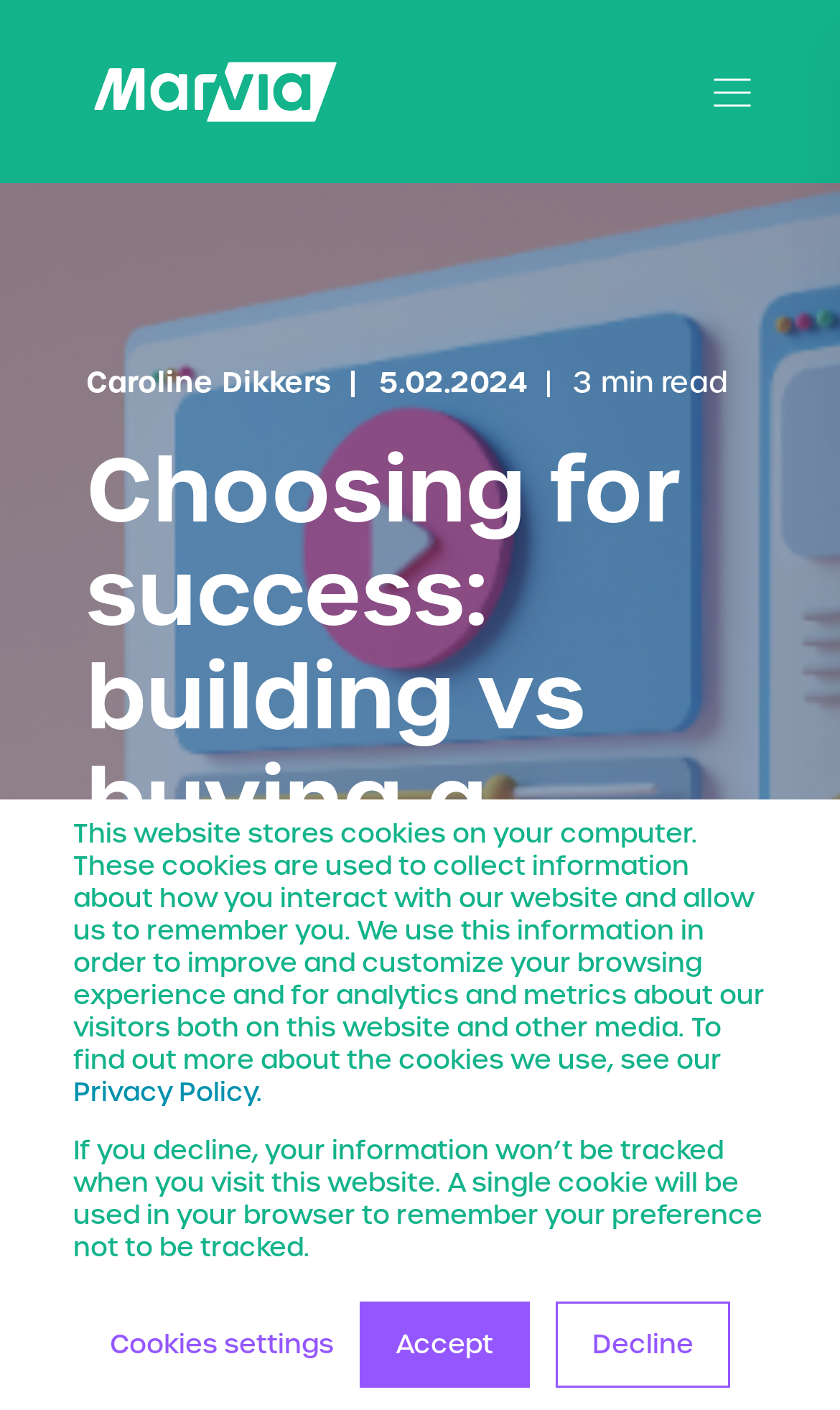Please indicate the bounding box coordinates of the element's region to be clicked to achieve the instruction: "Click the 'Back to Home' link". Provide the coordinates as four float numbers between 0 and 1, i.e., [left, top, right, bottom].

[0.103, 0.058, 0.41, 0.089]